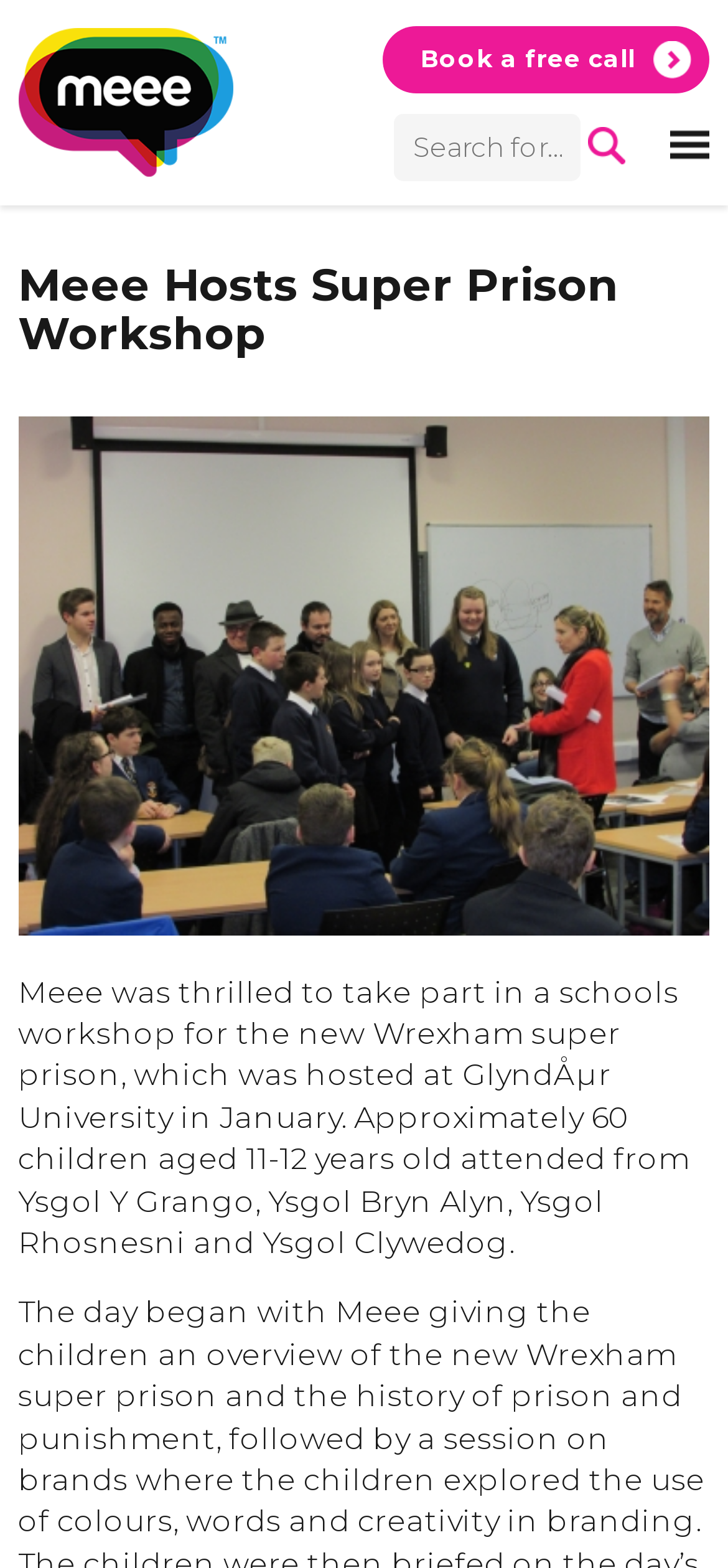Find the bounding box of the web element that fits this description: "alt="Search"".

[0.808, 0.081, 0.86, 0.105]